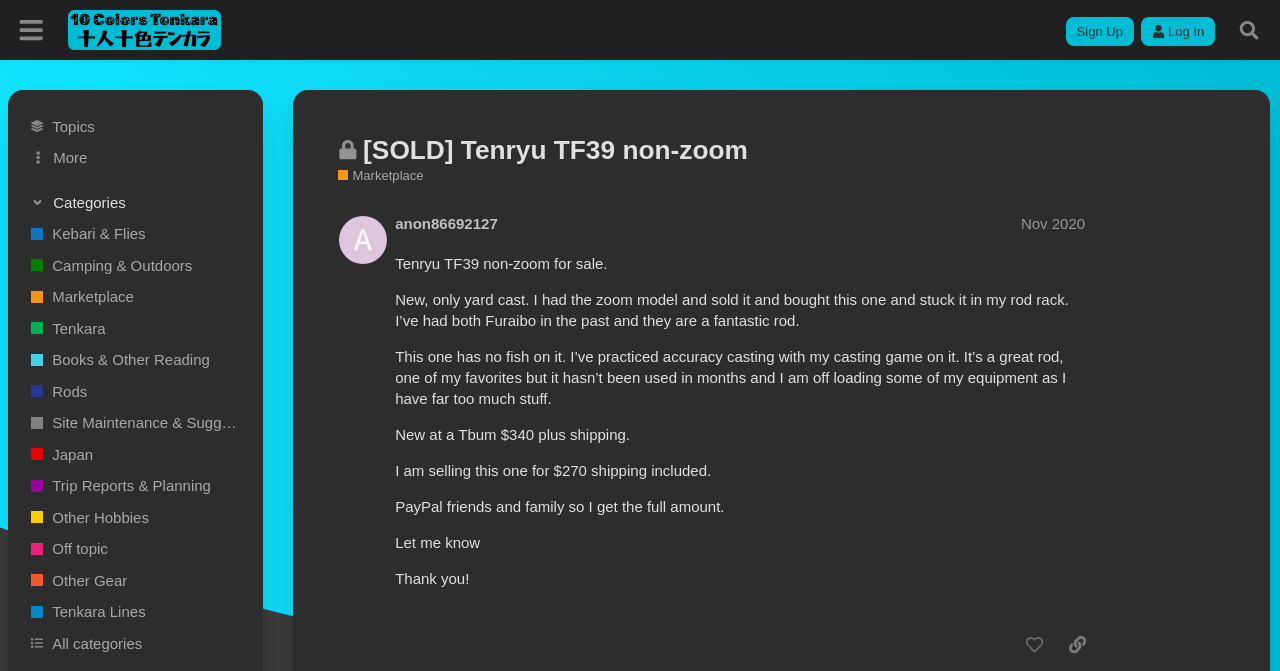Answer the question using only one word or a concise phrase: What is the price of the Tenryu TF39 non-zoom?

$270